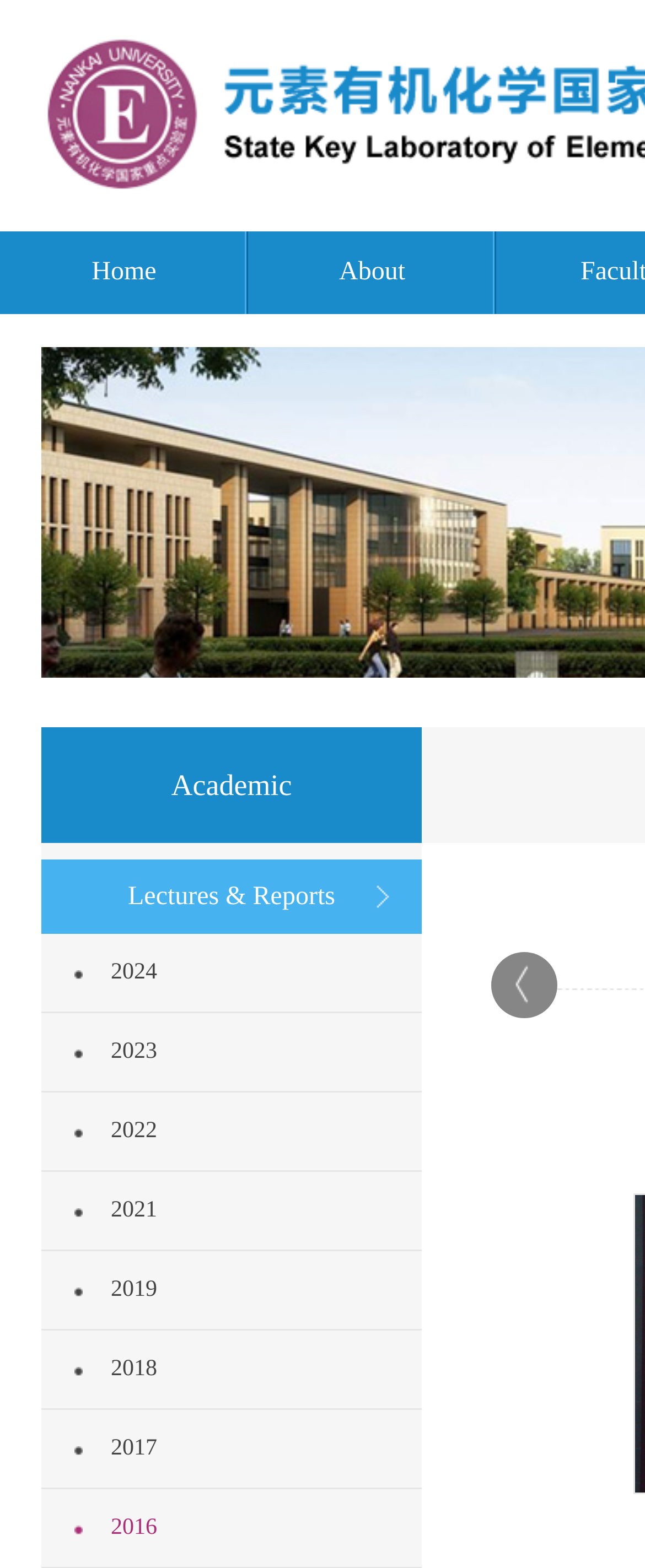Locate the bounding box coordinates of the segment that needs to be clicked to meet this instruction: "browse academic information".

[0.064, 0.464, 0.654, 0.538]